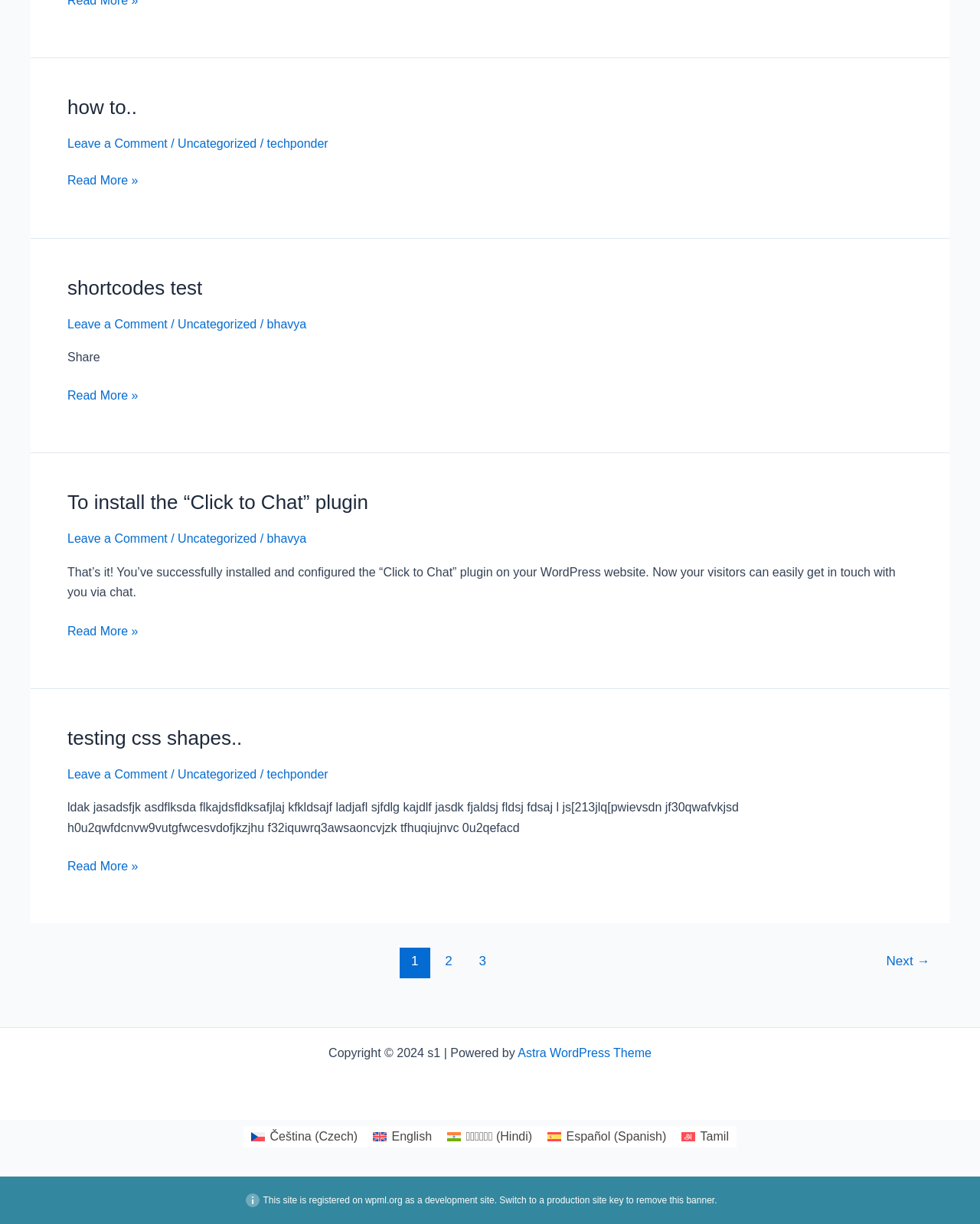Pinpoint the bounding box coordinates of the clickable area necessary to execute the following instruction: "Click on 'how to..' to read more". The coordinates should be given as four float numbers between 0 and 1, namely [left, top, right, bottom].

[0.069, 0.078, 0.14, 0.097]